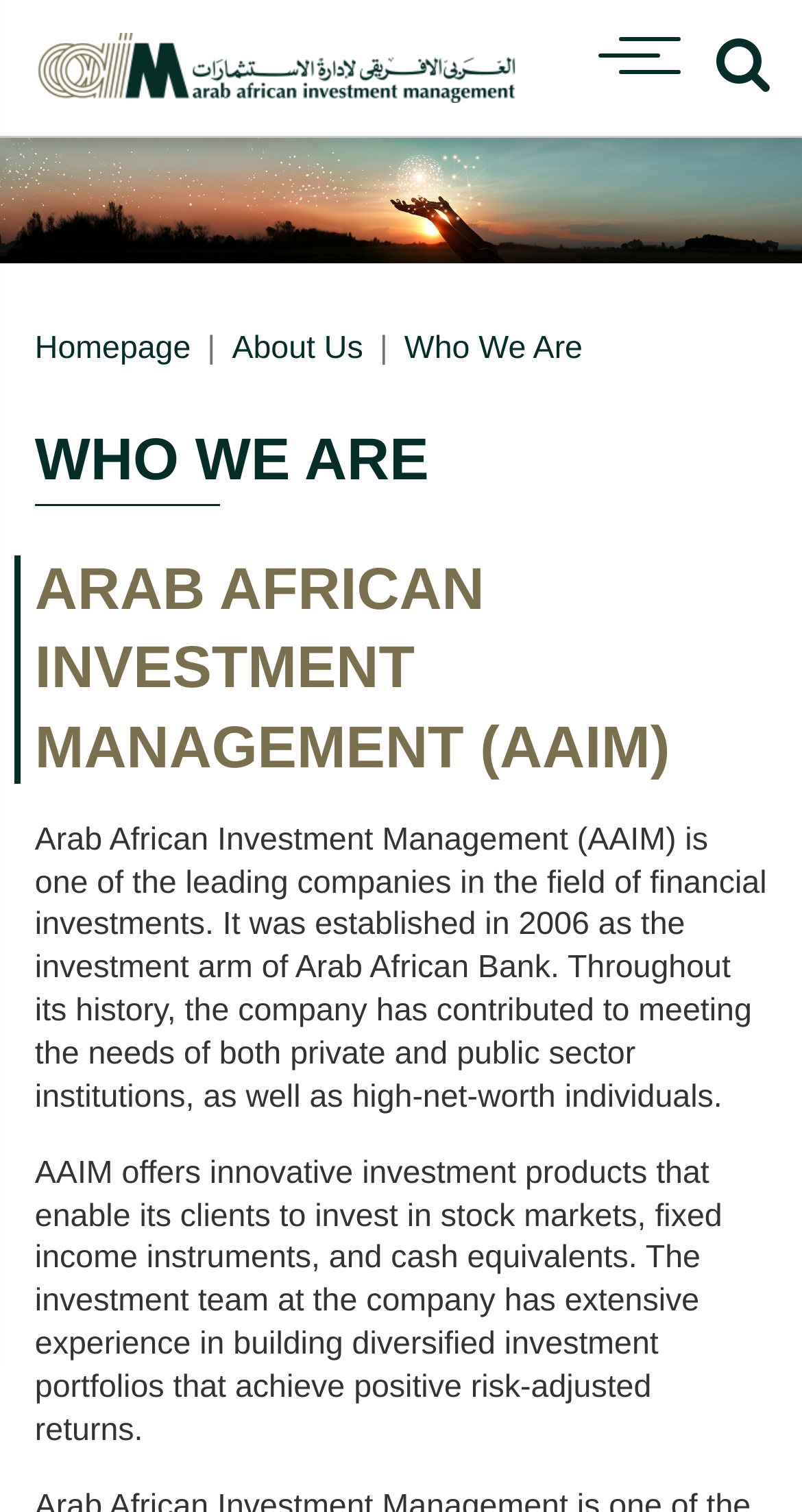Respond to the question below with a single word or phrase:
What types of investment products does the company offer?

Stock markets, fixed income instruments, and cash equivalents